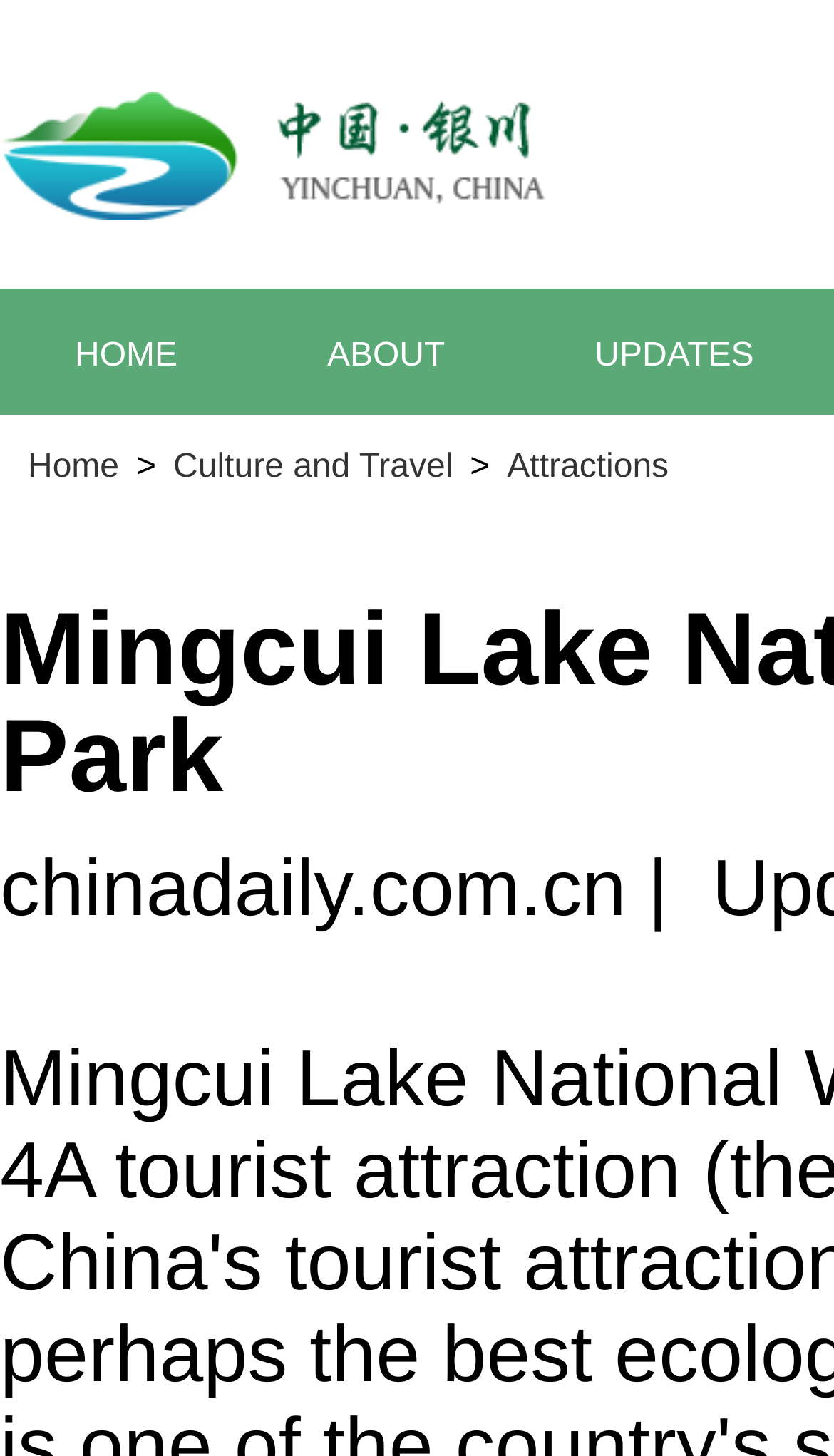Give a short answer to this question using one word or a phrase:
What is the domain of the website mentioned at the bottom of the page?

chinadaily.com.cn